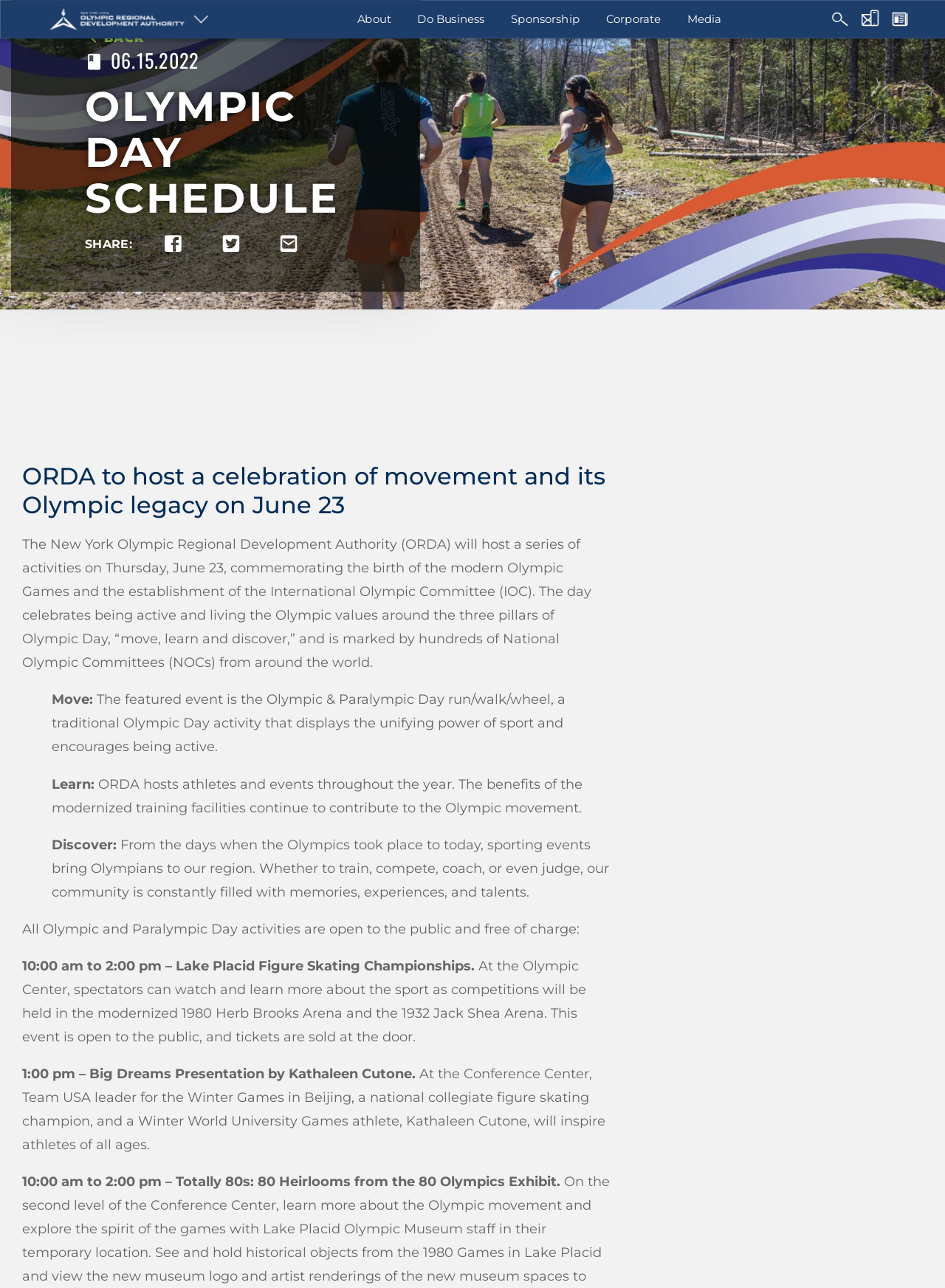Provide the bounding box for the UI element matching this description: "Show 2 more".

None